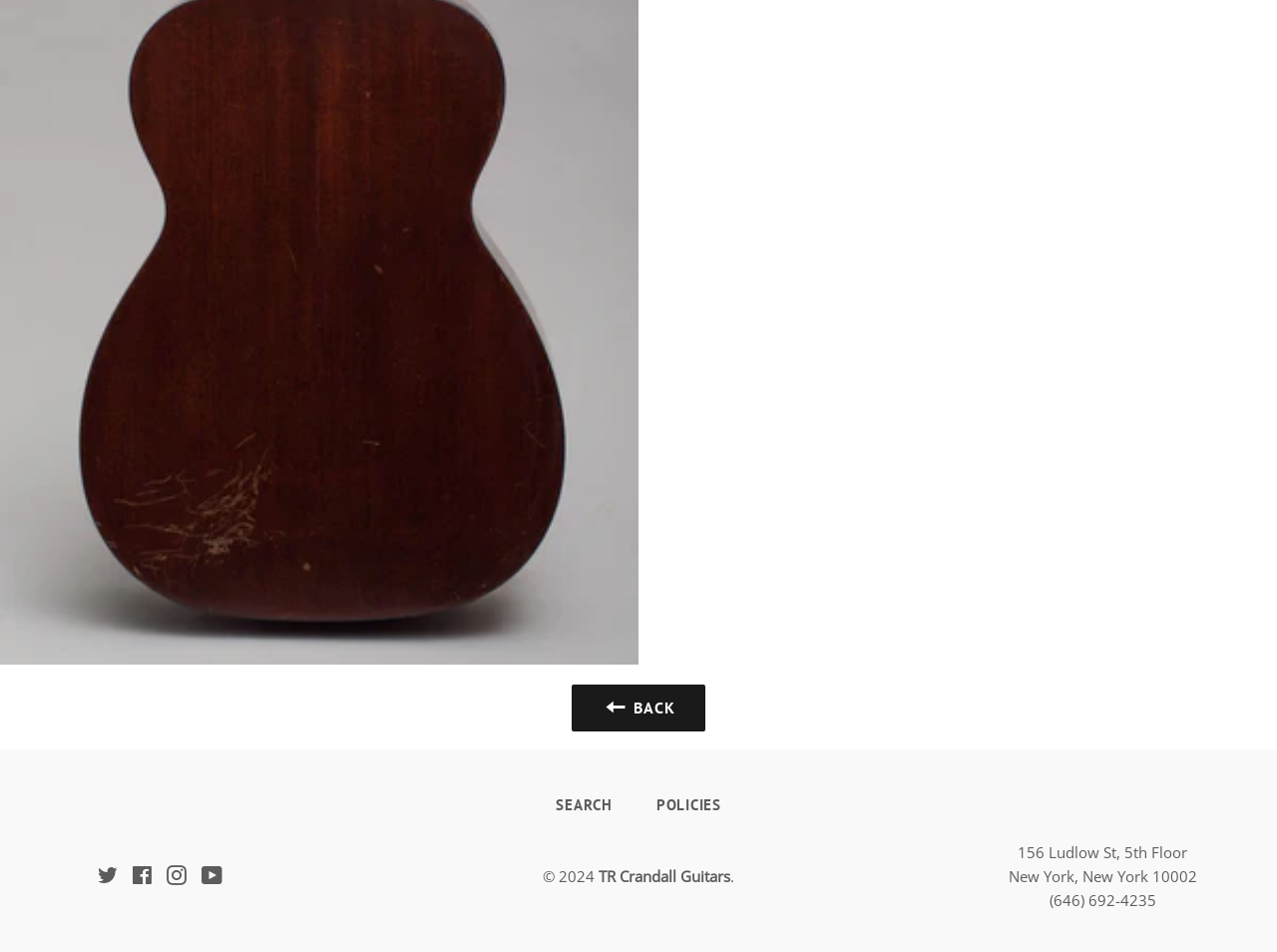Identify the bounding box coordinates of the element to click to follow this instruction: 'visit Twitter'. Ensure the coordinates are four float values between 0 and 1, provided as [left, top, right, bottom].

[0.076, 0.911, 0.092, 0.932]